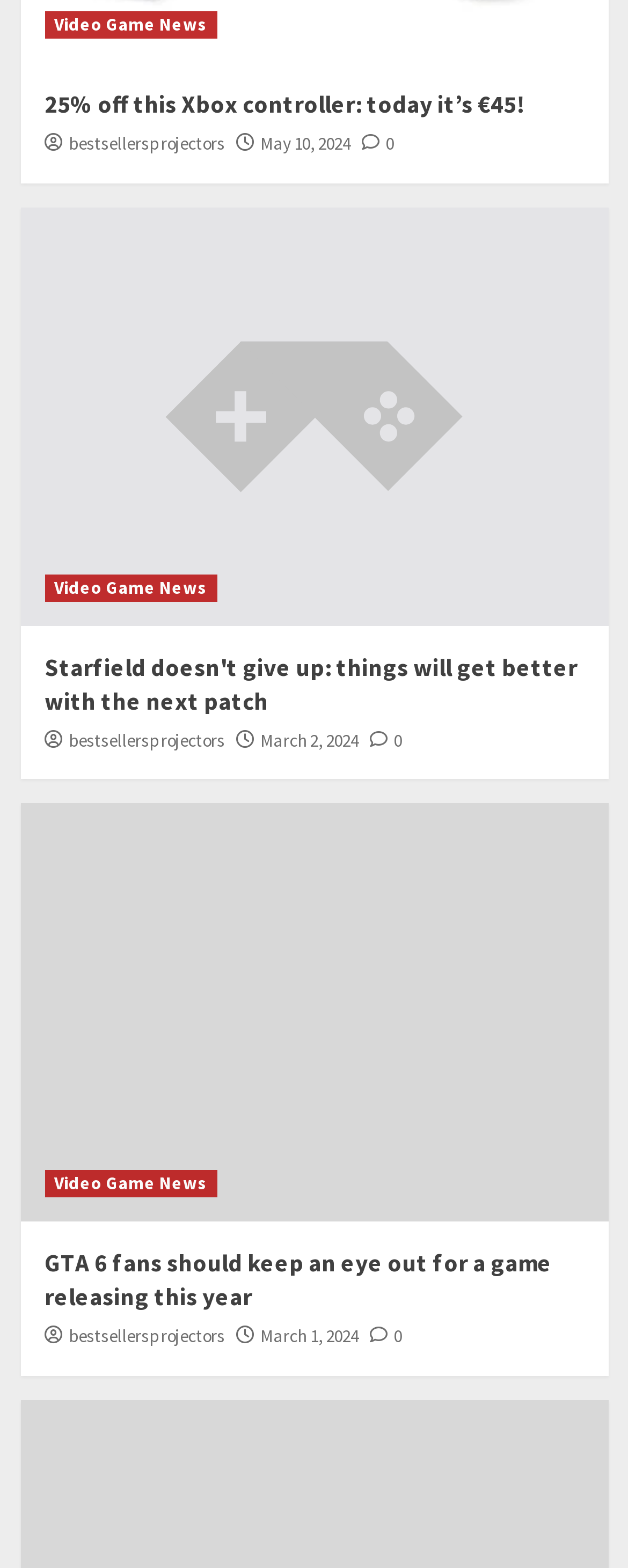Provide a one-word or short-phrase response to the question:
What is the date of the second news article?

March 2, 2024